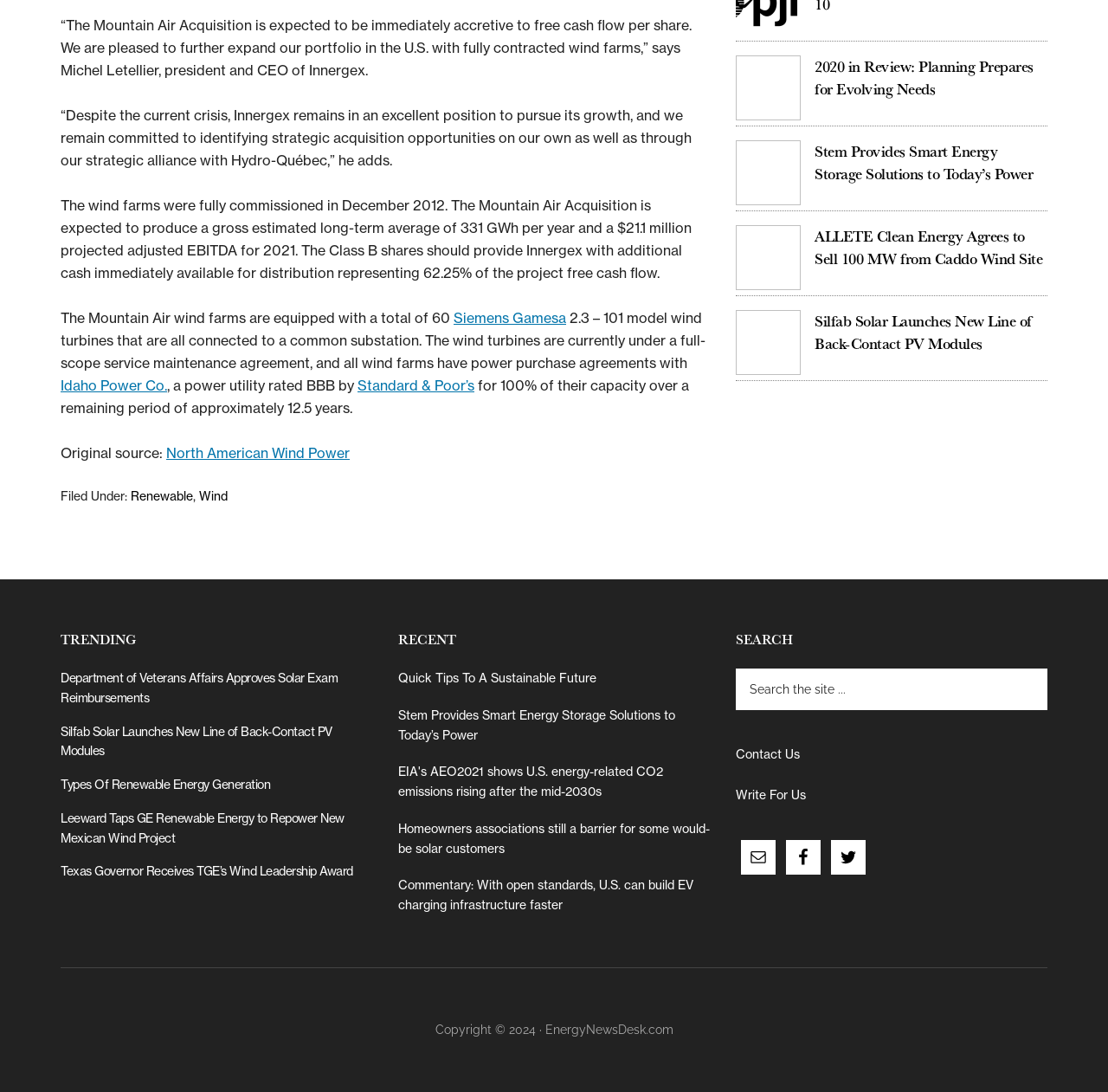How many years are left on the power purchase agreements?
Based on the image, answer the question with as much detail as possible.

The article states that the wind farms have power purchase agreements with Idaho Power Co. for 100% of their capacity over a remaining period of approximately 12.5 years.